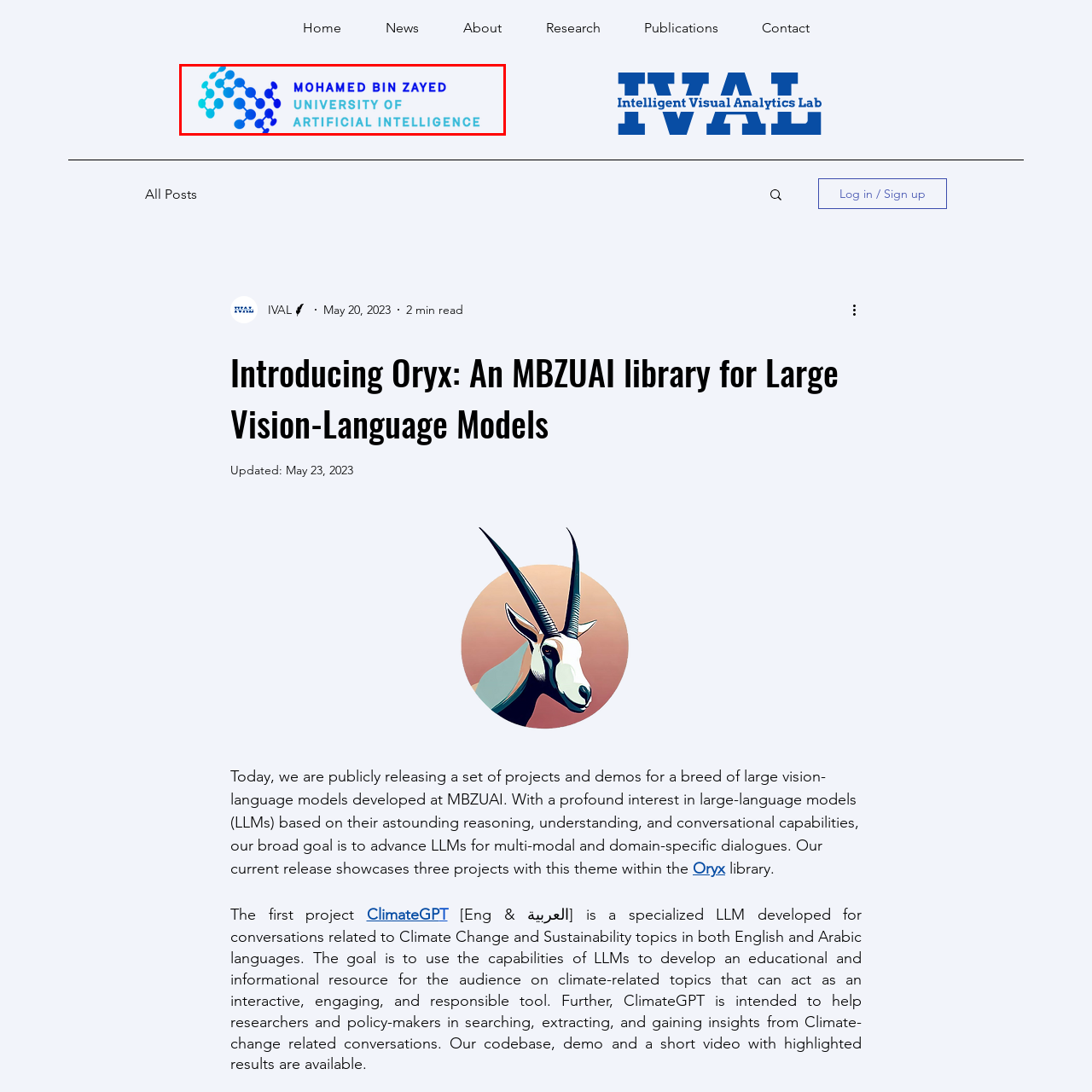What is the focus of the university?
Study the area inside the red bounding box in the image and answer the question in detail.

The focus of the university is inferred from the abstract representation of interconnected nodes in the logo, which symbolizes the university's focus on artificial intelligence and technology.